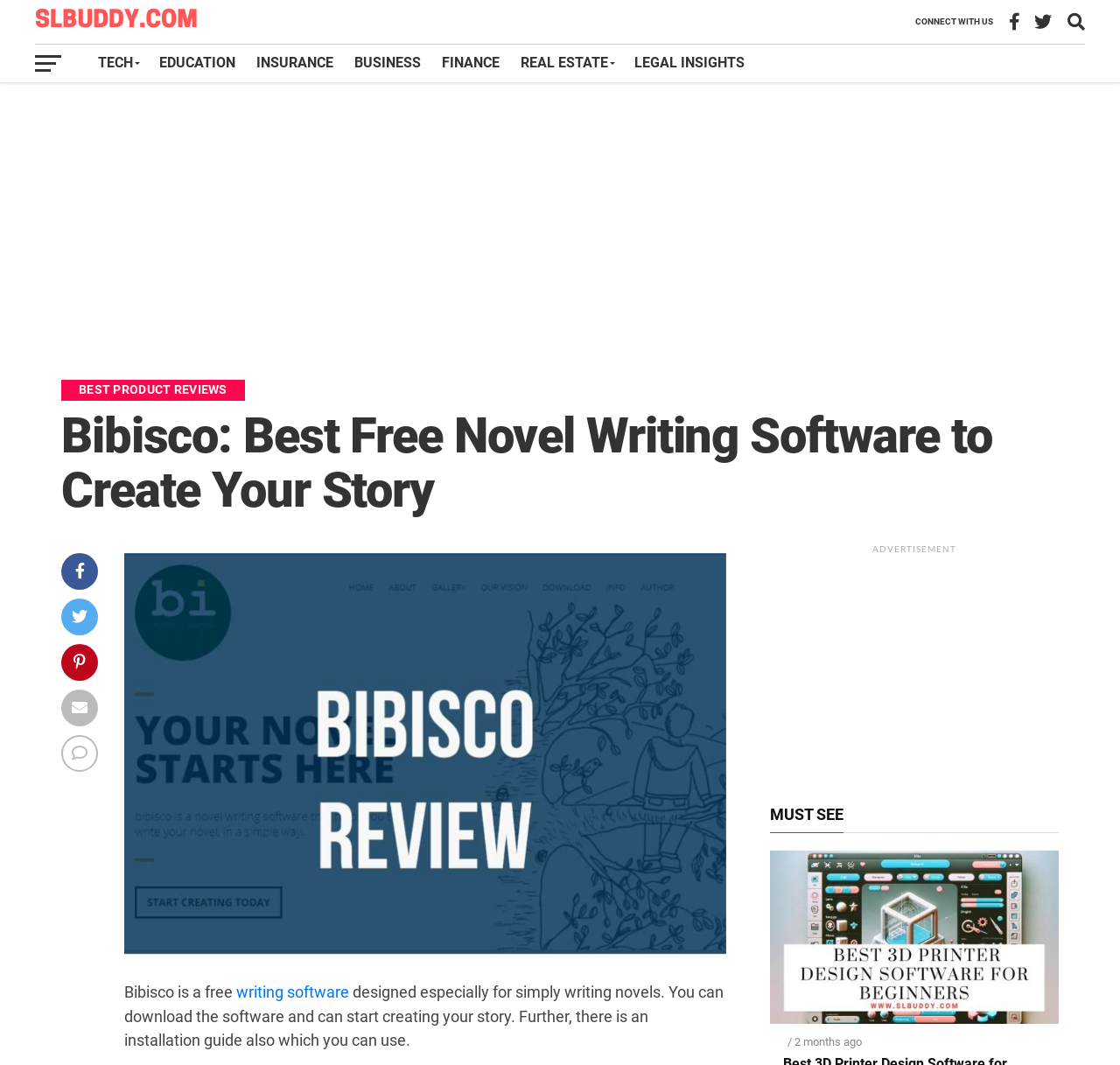Please answer the following question using a single word or phrase: 
What is the content type of the section below 'BEST PRODUCT REVIEWS'?

Article